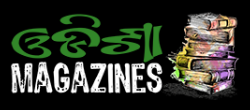Provide a comprehensive description of the image.

The image features the logo for "Odia Magazines," showcasing a vibrant and artistic depiction of stacked books. The text "Odia" is prominently displayed in stylized green lettering, reflecting the cultural essence of Odisha, while "MAGAZINES" is rendered in bold, white lettering, emphasizing the publication's focus. This logo is set against a black background, which enhances the overall visual appeal and draws attention to the colorful book illustrations. The design effectively captures the spirit of the Odia literary community, inviting readers to explore a diverse range of content offered by the magazine.